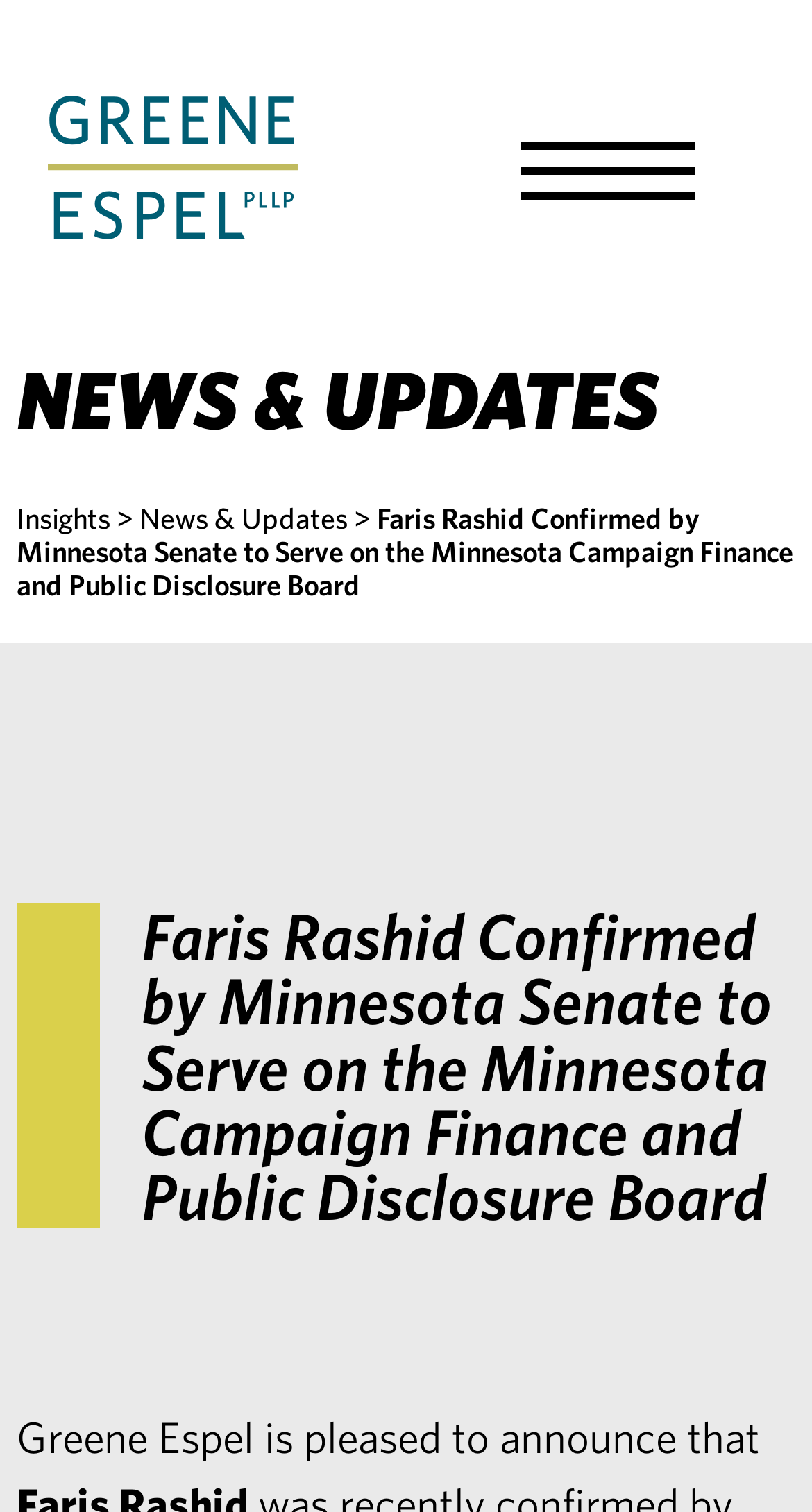What is the firm pleased to announce?
Using the visual information, answer the question in a single word or phrase.

Faris Rashid's confirmation